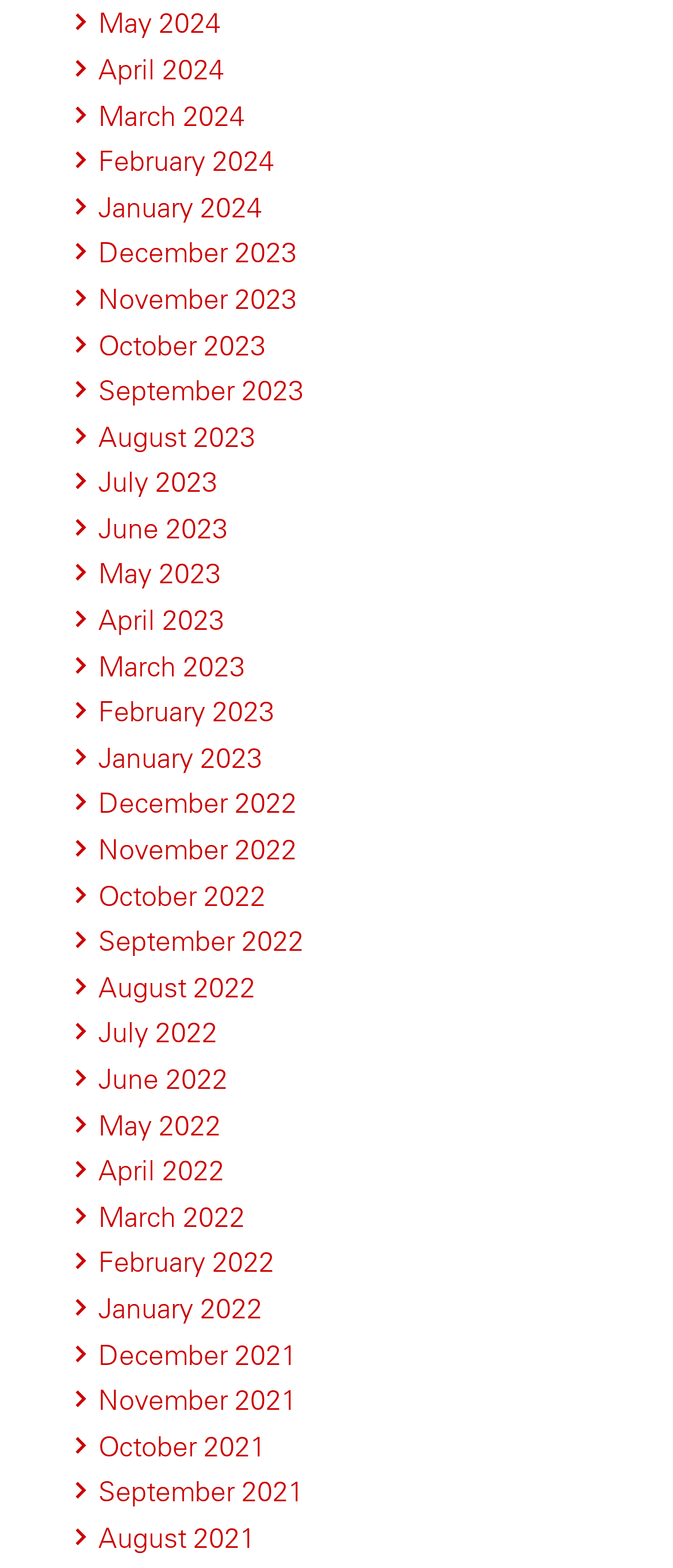Determine the bounding box coordinates for the area you should click to complete the following instruction: "Go to January 2023".

[0.146, 0.472, 0.39, 0.494]